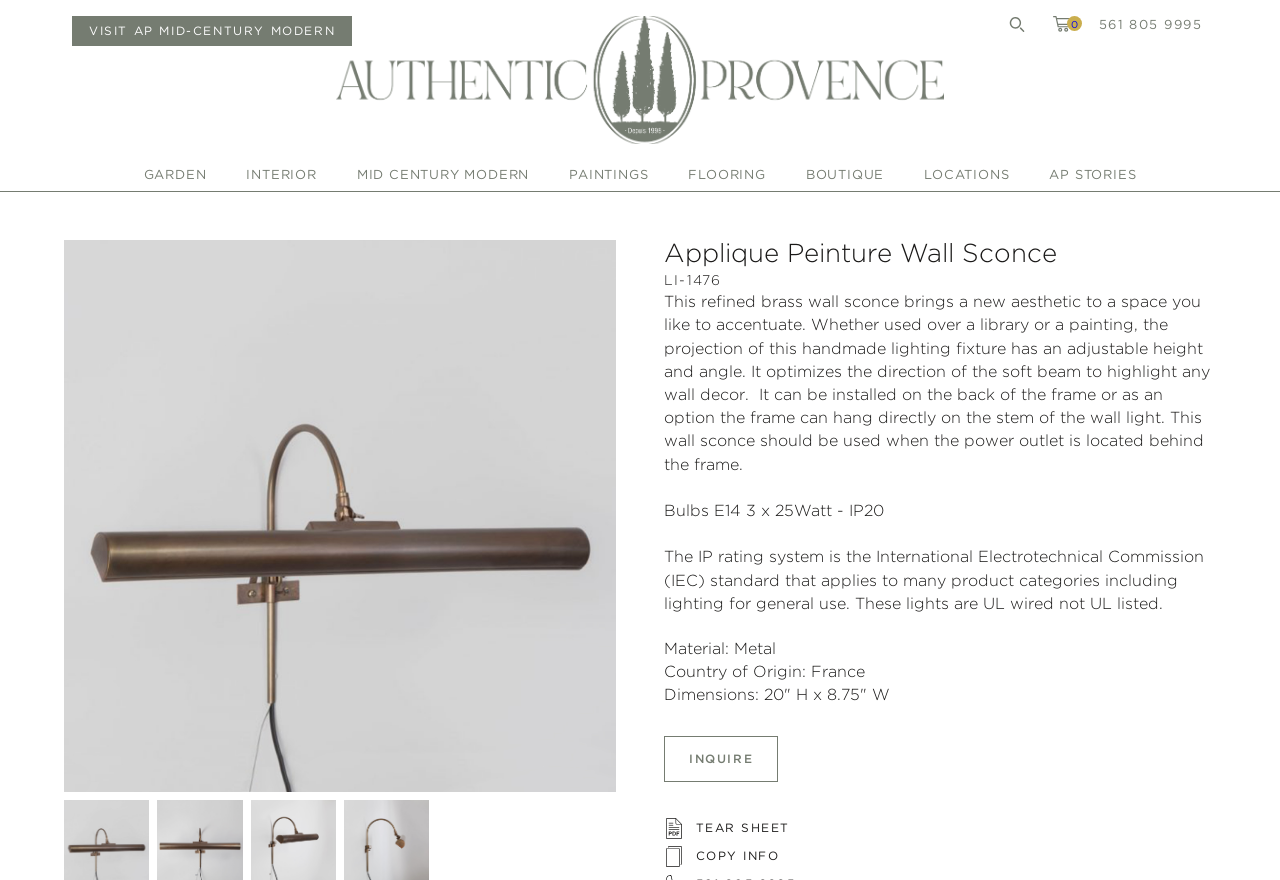Provide the bounding box coordinates of the HTML element this sentence describes: "Tear Sheet". The bounding box coordinates consist of four float numbers between 0 and 1, i.e., [left, top, right, bottom].

[0.519, 0.926, 0.617, 0.957]